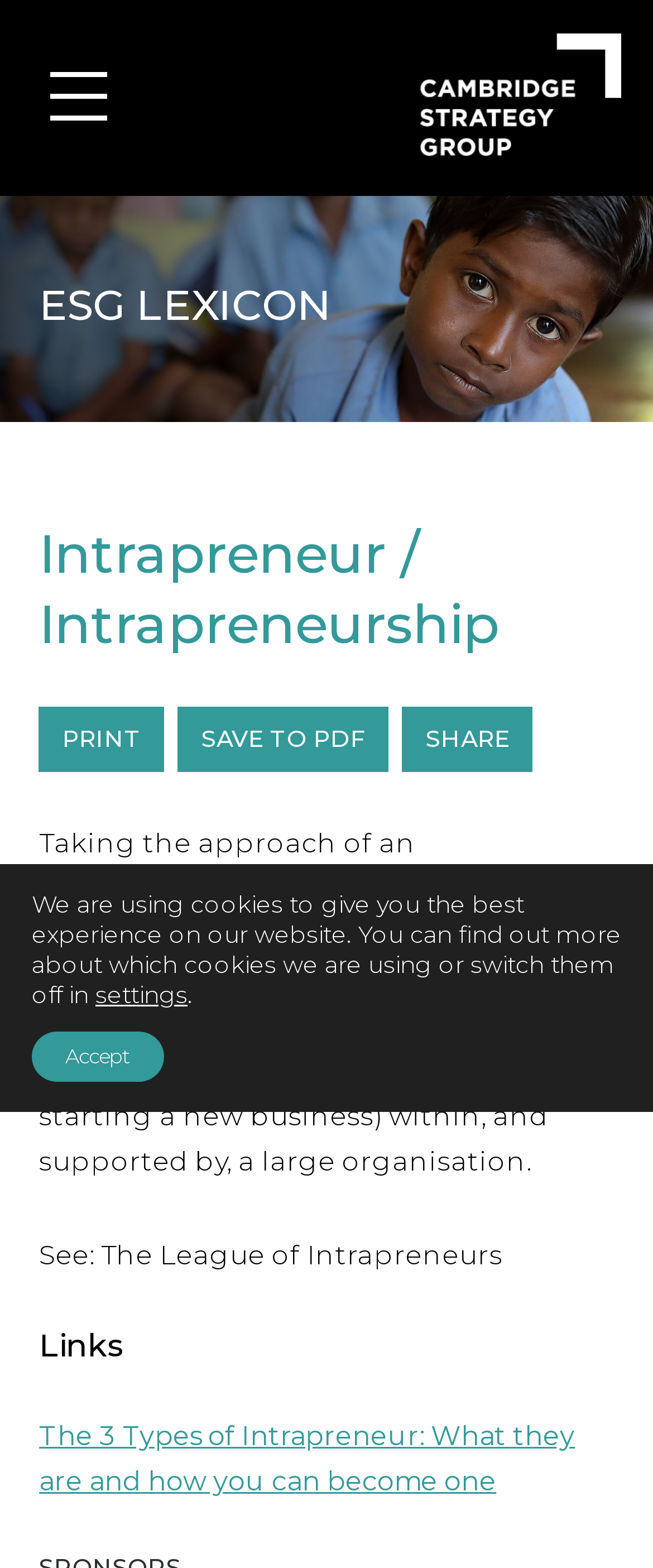What is the purpose of the 'SAVE TO PDF' button?
Please provide a detailed and comprehensive answer to the question.

The 'SAVE TO PDF' button is likely intended to allow users to save the webpage content to a PDF file, based on its label and typical functionality of such buttons.